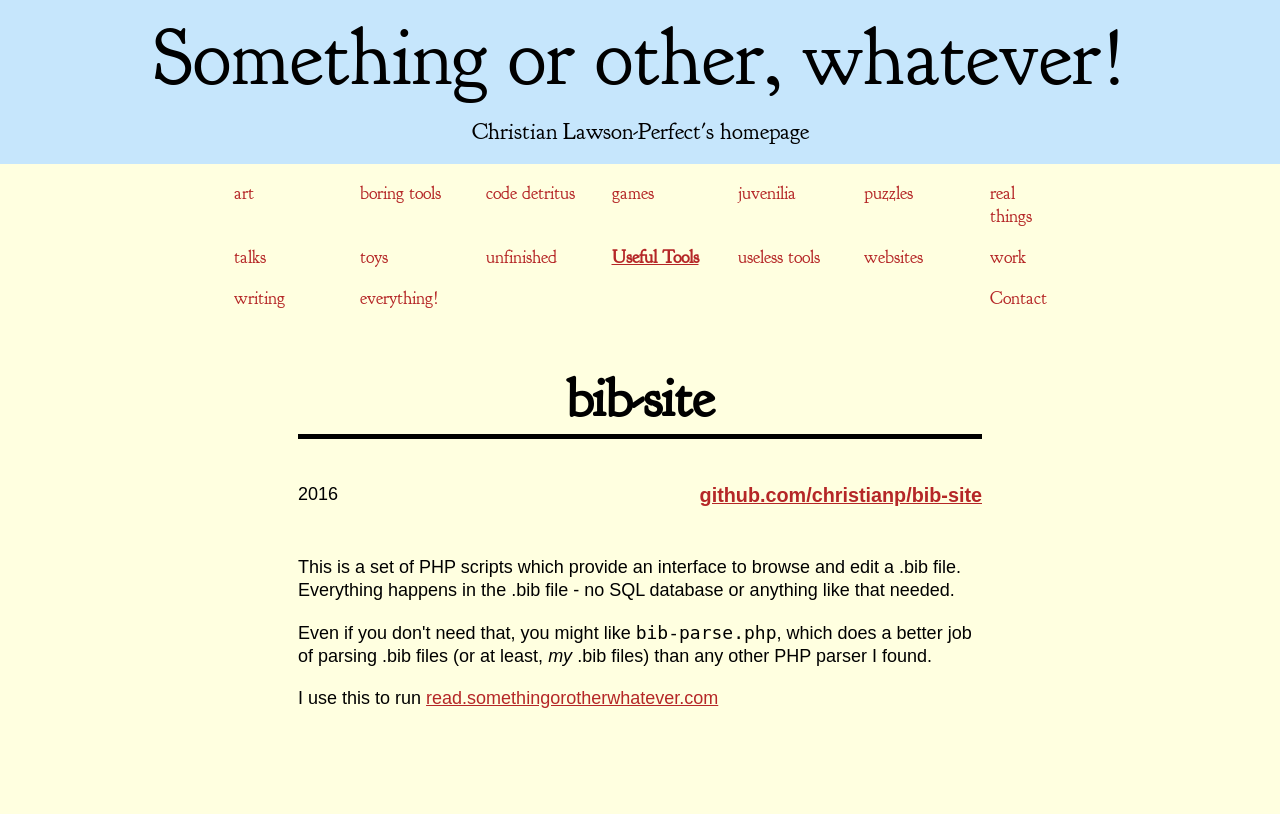Find and indicate the bounding box coordinates of the region you should select to follow the given instruction: "go to art page".

[0.182, 0.224, 0.198, 0.252]